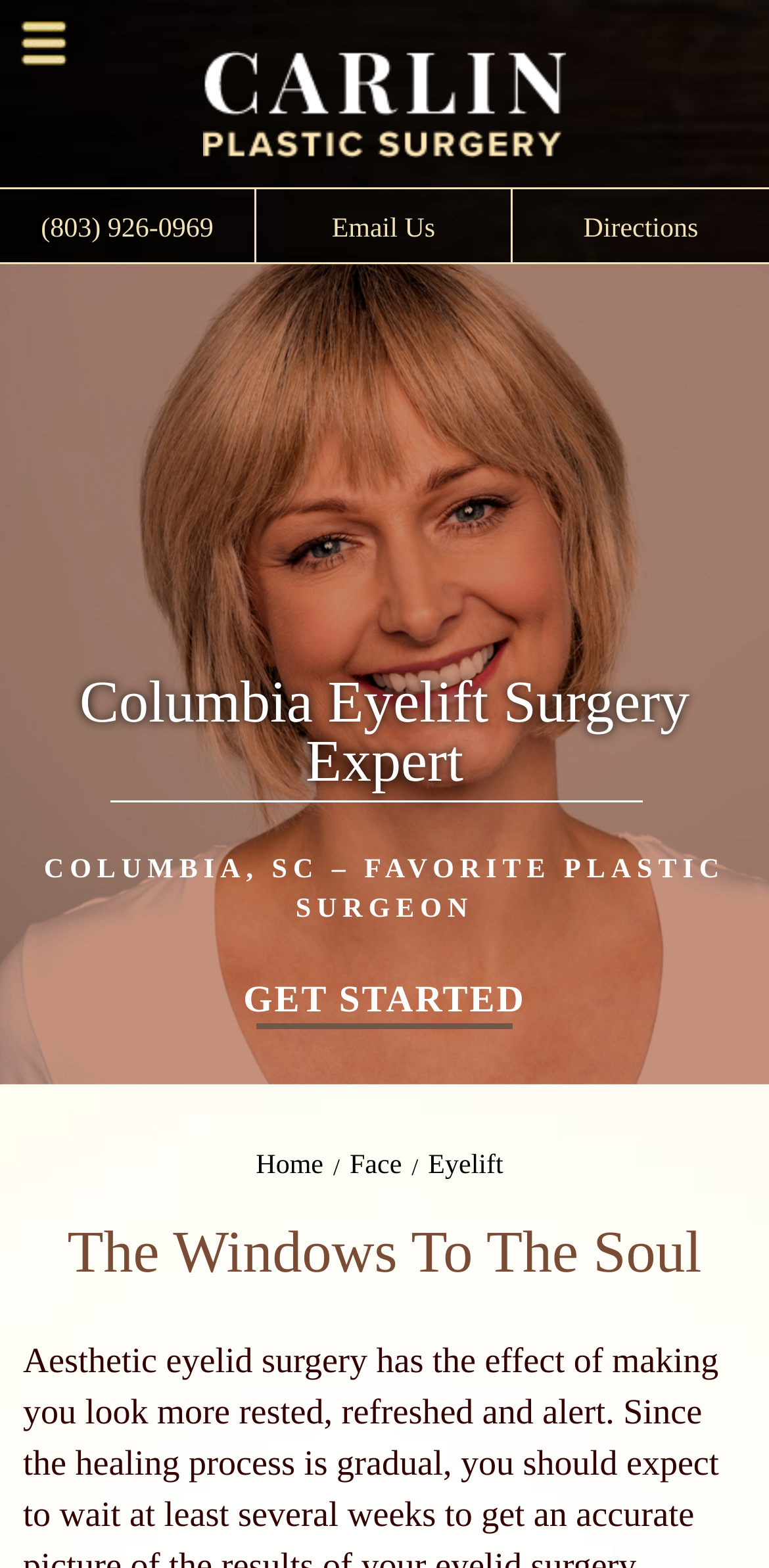Please provide a detailed answer to the question below based on the screenshot: 
What is the phone number on the webpage?

I found the phone number by looking at the link elements on the webpage, and one of them has the text '(803) 926-0969', which is a typical phone number format.